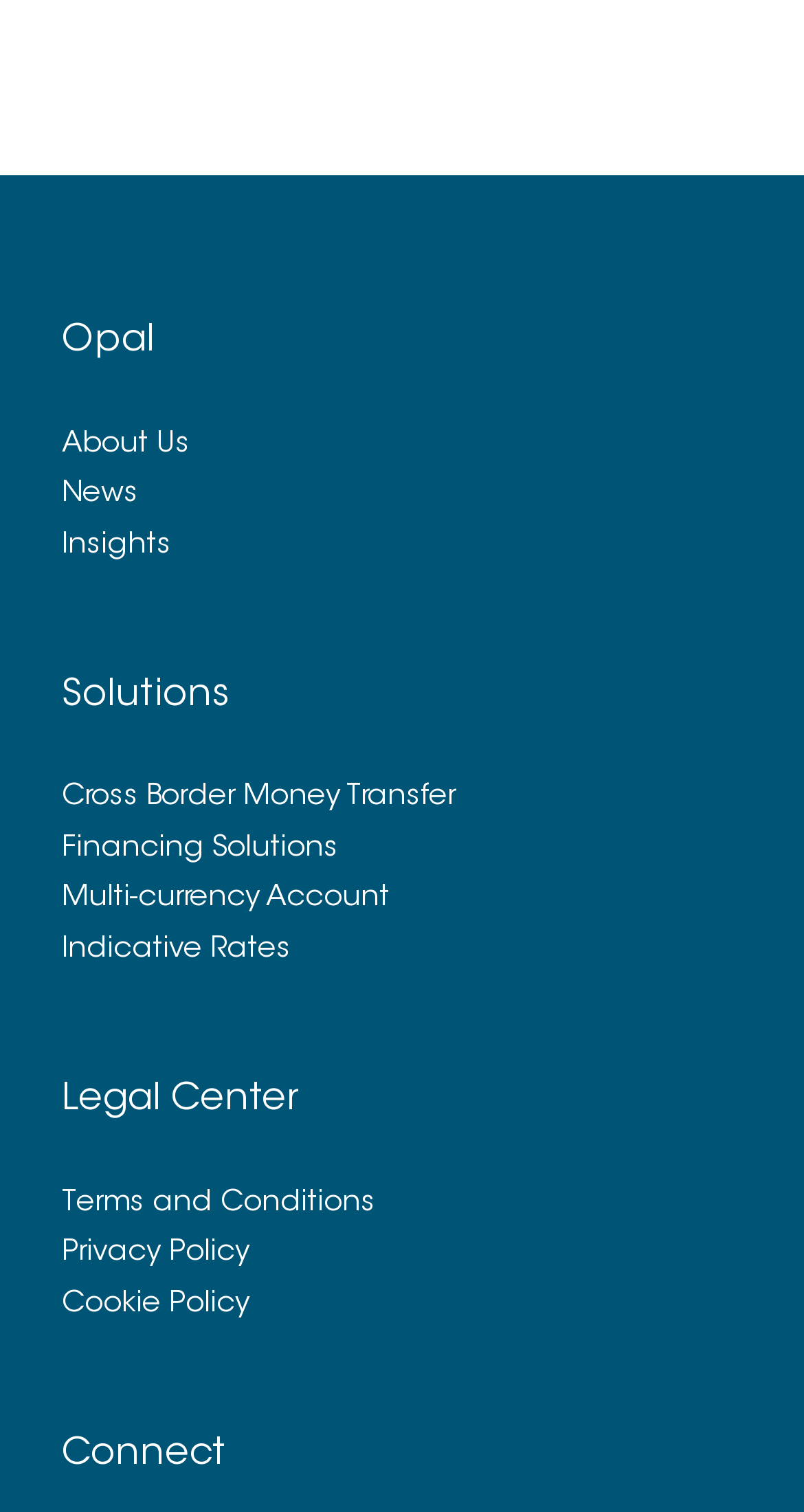Please mark the clickable region by giving the bounding box coordinates needed to complete this instruction: "go to about us page".

[0.077, 0.284, 0.236, 0.304]